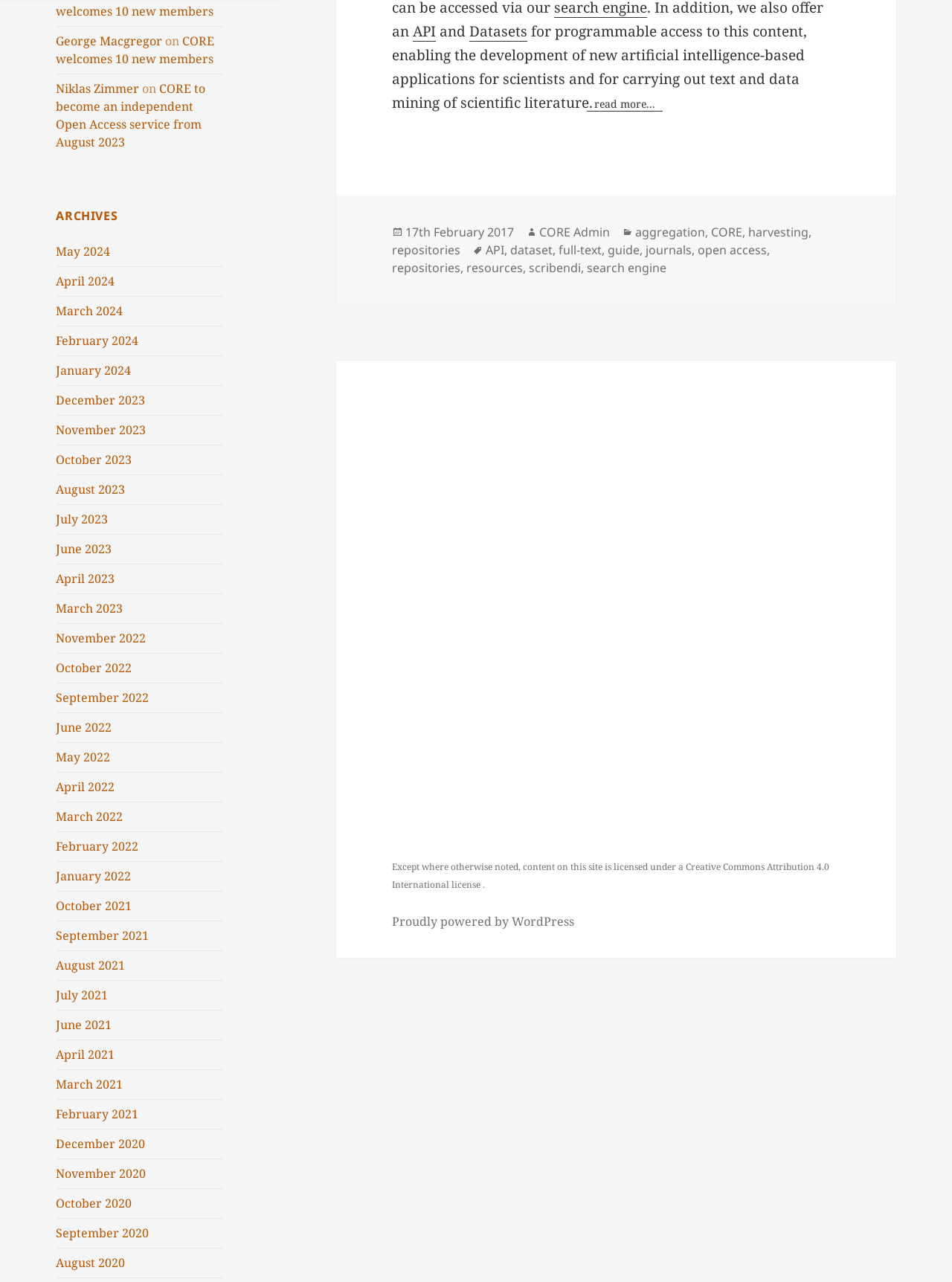Locate the bounding box coordinates of the element to click to perform the following action: 'Check the CORE Admin's post'. The coordinates should be given as four float values between 0 and 1, in the form of [left, top, right, bottom].

[0.566, 0.174, 0.641, 0.188]